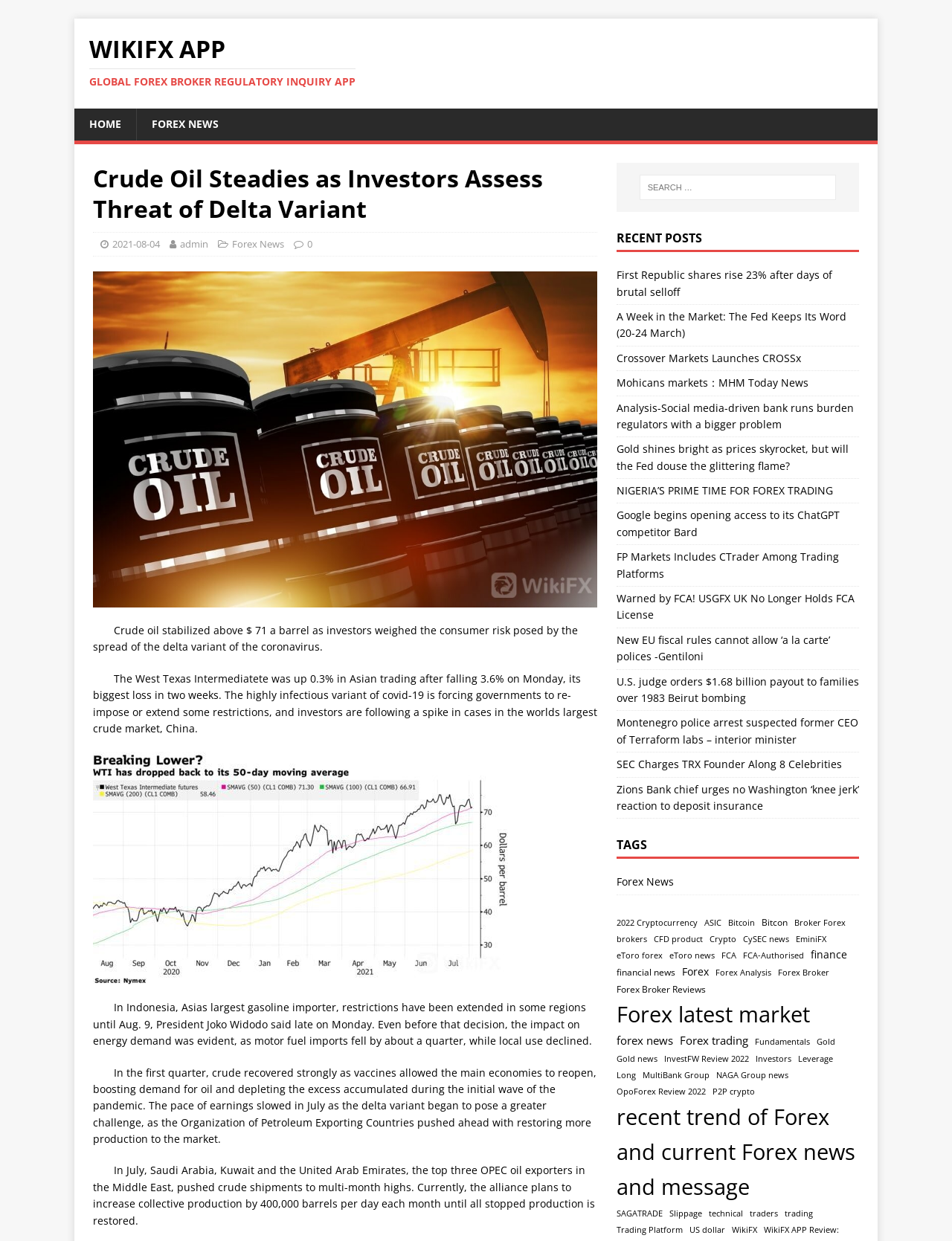Please answer the following question using a single word or phrase: What is the impact of the delta variant on energy demand?

it declined